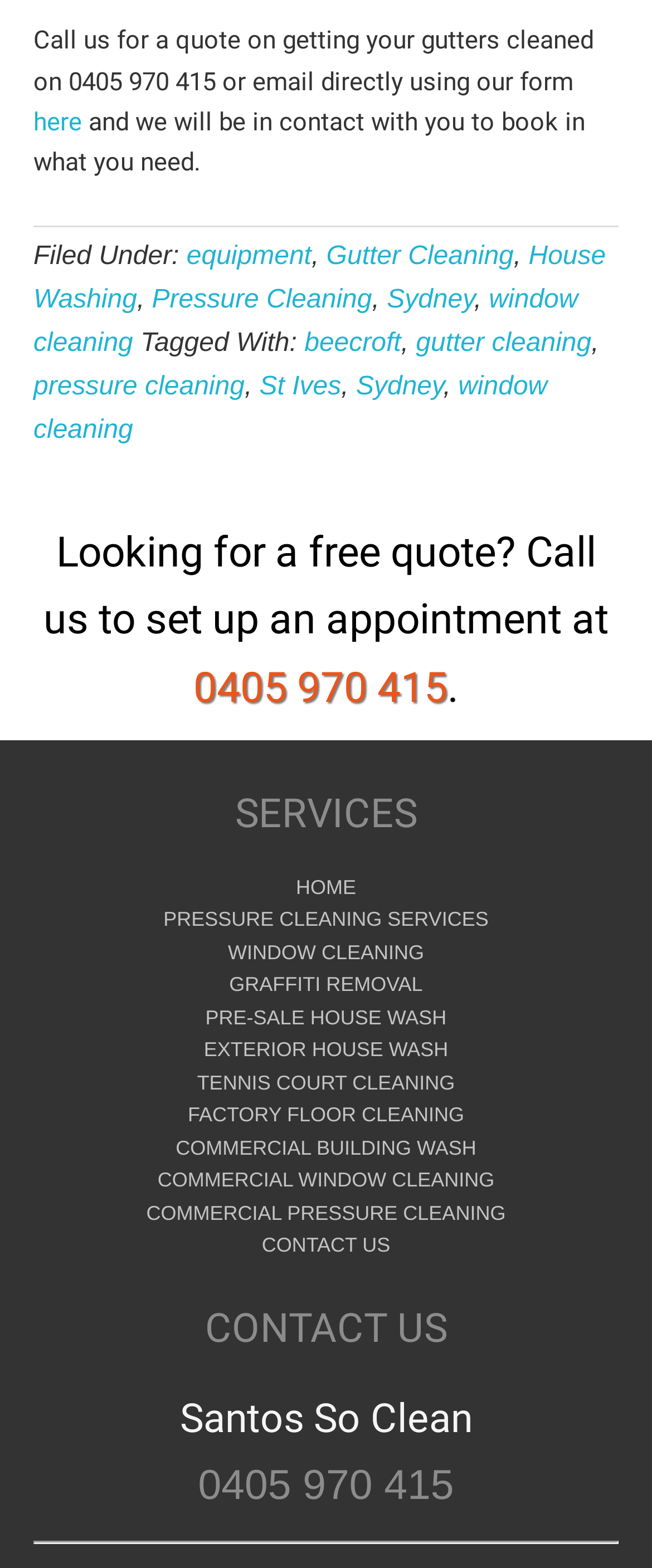Locate the bounding box coordinates of the clickable area to execute the instruction: "Click the 'here' link to email directly". Provide the coordinates as four float numbers between 0 and 1, represented as [left, top, right, bottom].

[0.051, 0.068, 0.126, 0.087]